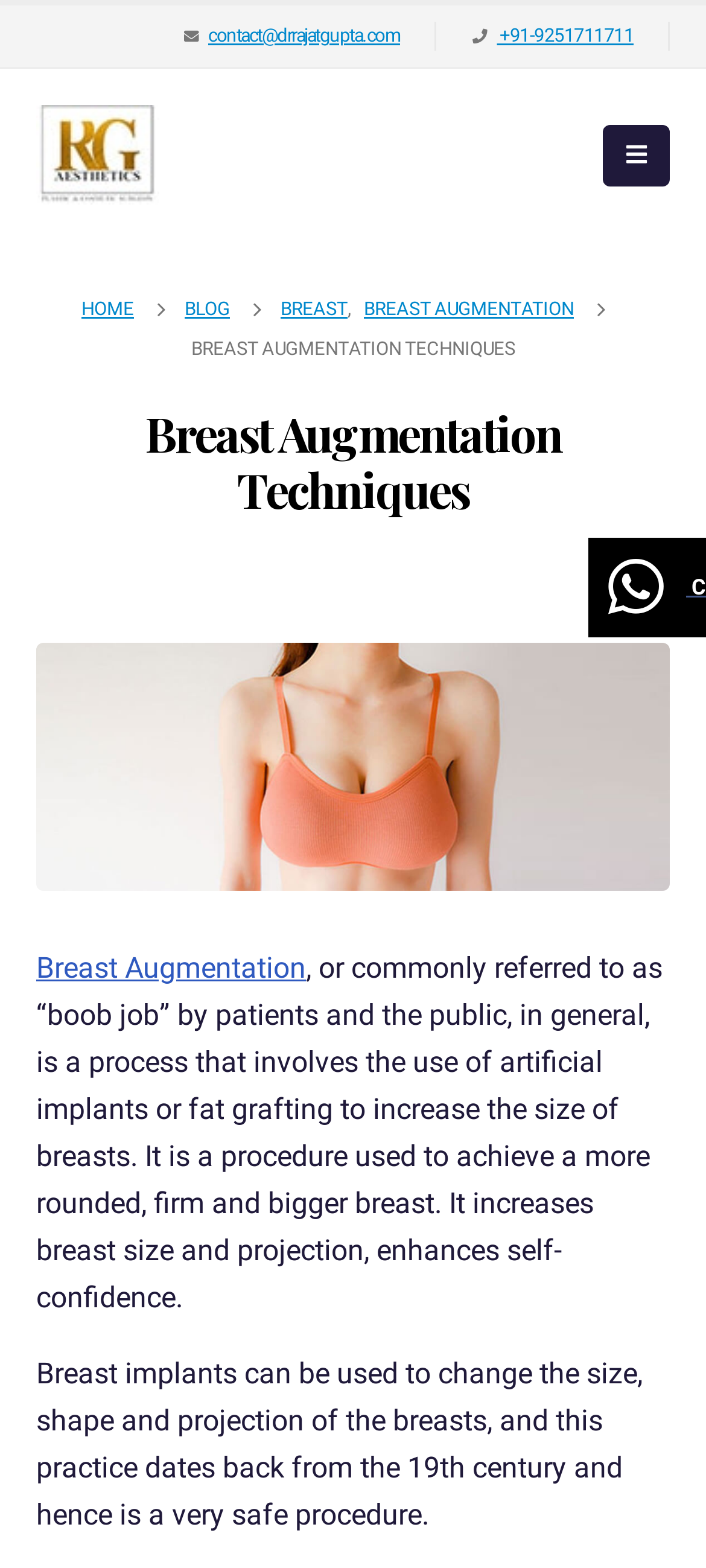Please locate the bounding box coordinates of the region I need to click to follow this instruction: "call the doctor".

[0.704, 0.016, 0.897, 0.029]